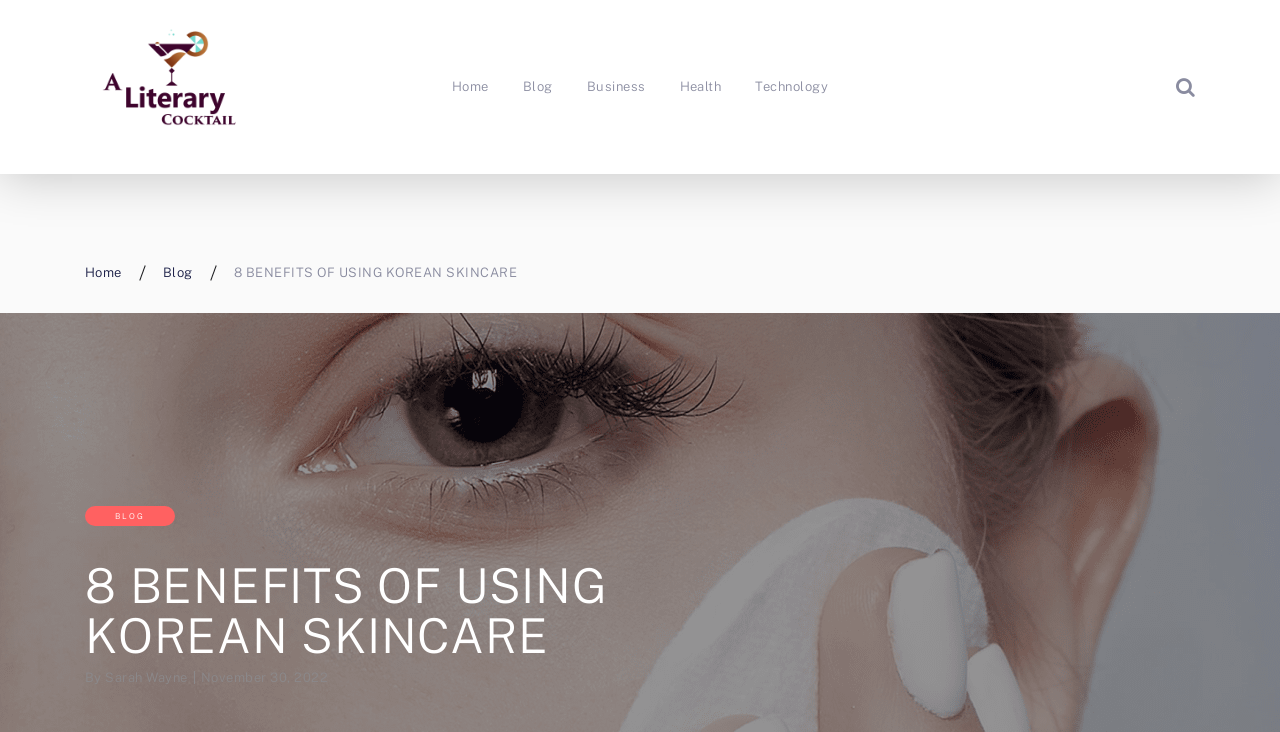Find the bounding box of the web element that fits this description: "alt="A Literary Cocktail"".

[0.066, 0.027, 0.208, 0.207]